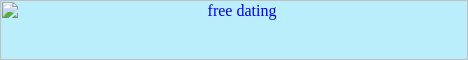What is the focus of the website?
From the details in the image, answer the question comprehensively.

The caption states that the image is part of a broader context that emphasizes dating services and connections for singles, which suggests that the website is focused on providing accessible and engaging dating opportunities, ultimately facilitating interactions between individuals seeking companionship.